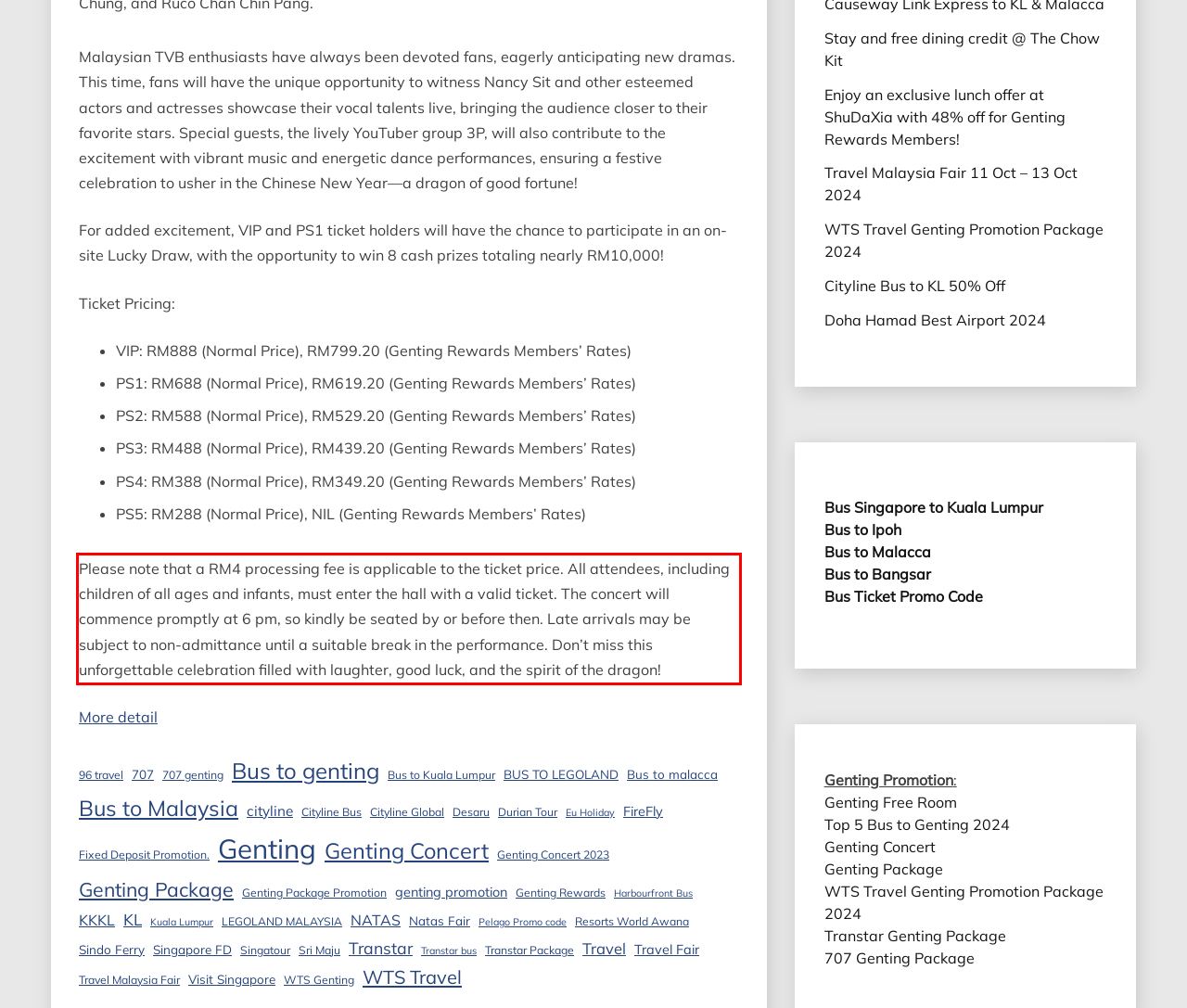Examine the webpage screenshot and use OCR to obtain the text inside the red bounding box.

Please note that a RM4 processing fee is applicable to the ticket price. All attendees, including children of all ages and infants, must enter the hall with a valid ticket. The concert will commence promptly at 6 pm, so kindly be seated by or before then. Late arrivals may be subject to non-admittance until a suitable break in the performance. Don’t miss this unforgettable celebration filled with laughter, good luck, and the spirit of the dragon!